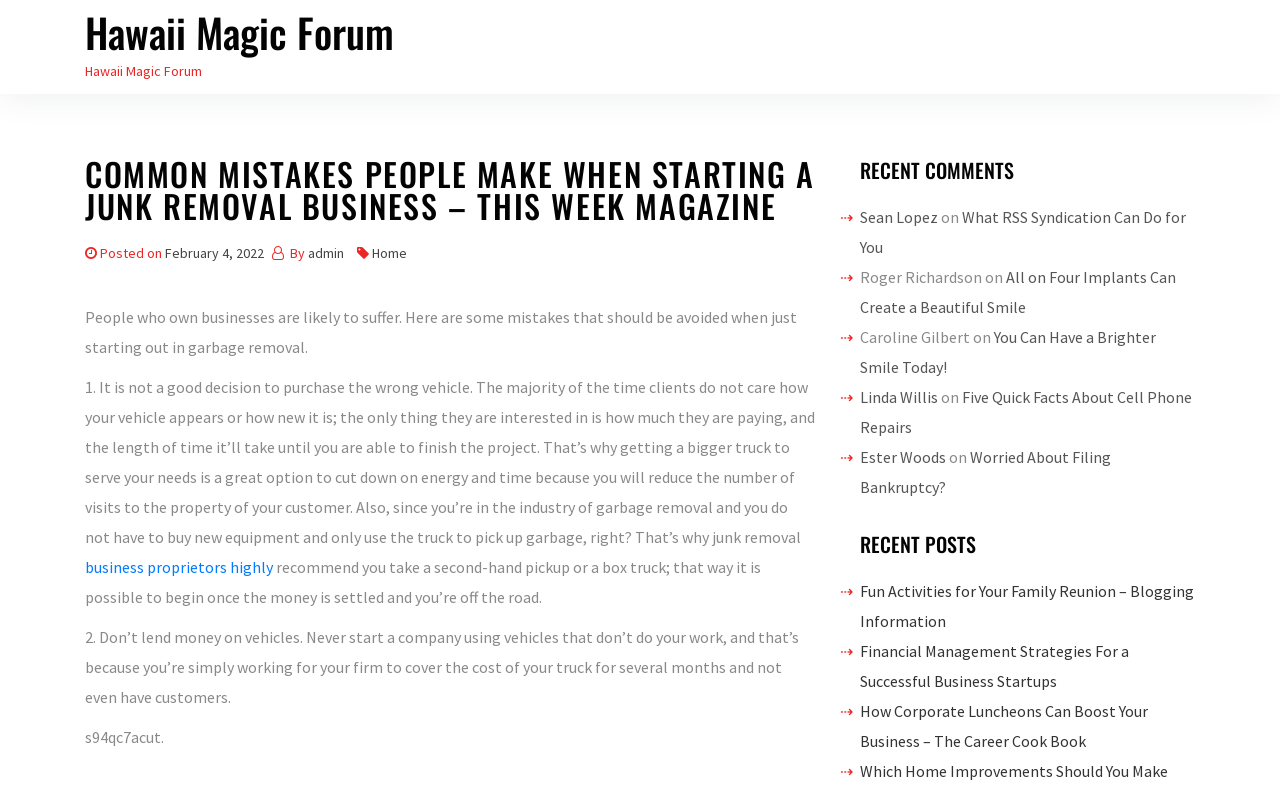What is the category of the recent posts section?
Provide a detailed answer to the question, using the image to inform your response.

The category of the recent posts section can be determined by looking at the links provided, such as 'Fun Activities for Your Family Reunion – Blogging Information', 'Financial Management Strategies For a Successful Business Startups', and 'How Corporate Luncheons Can Boost Your Business – The Career Cook Book', which are all related to blog posts.